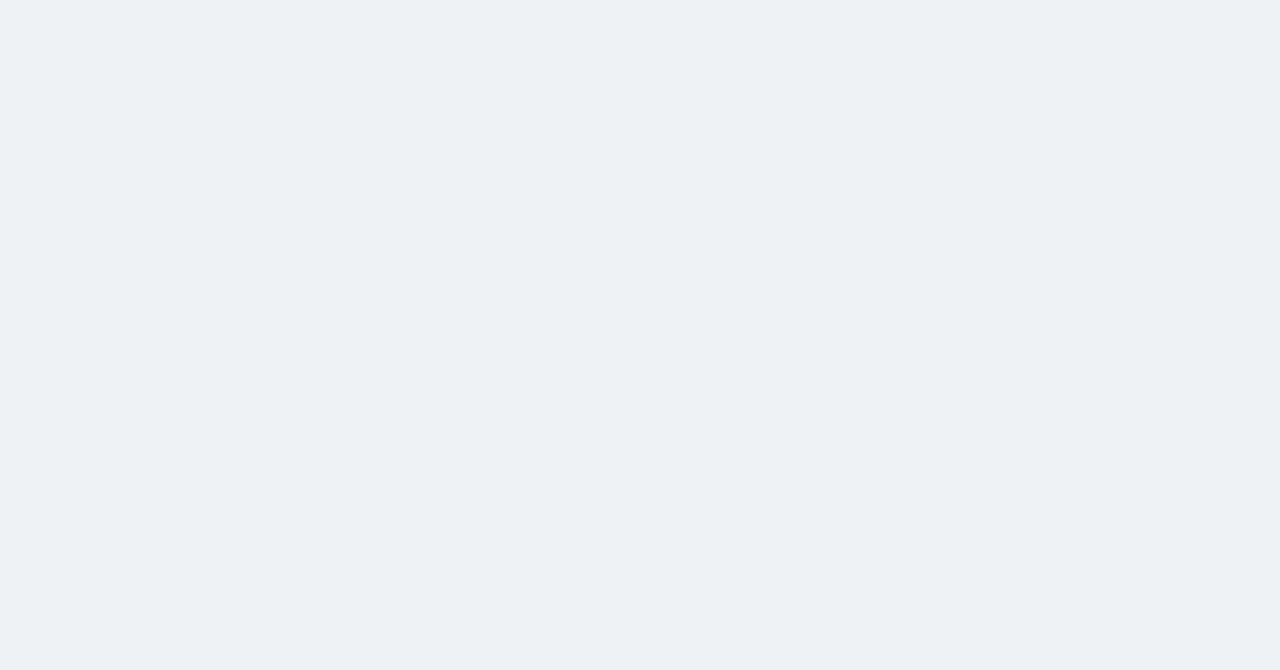What is the main theme of the links in the related content section?
Please provide a comprehensive answer to the question based on the webpage screenshot.

The links in the related content section have titles such as 'The flaw of all-season tires', 'Mechanics emphasize the importance of car checks in winter', and 'Is it better to use narrow tires on snow and ice?'. These titles suggest that the main theme of the links is winter driving and the importance of proper tires and car maintenance during this season.